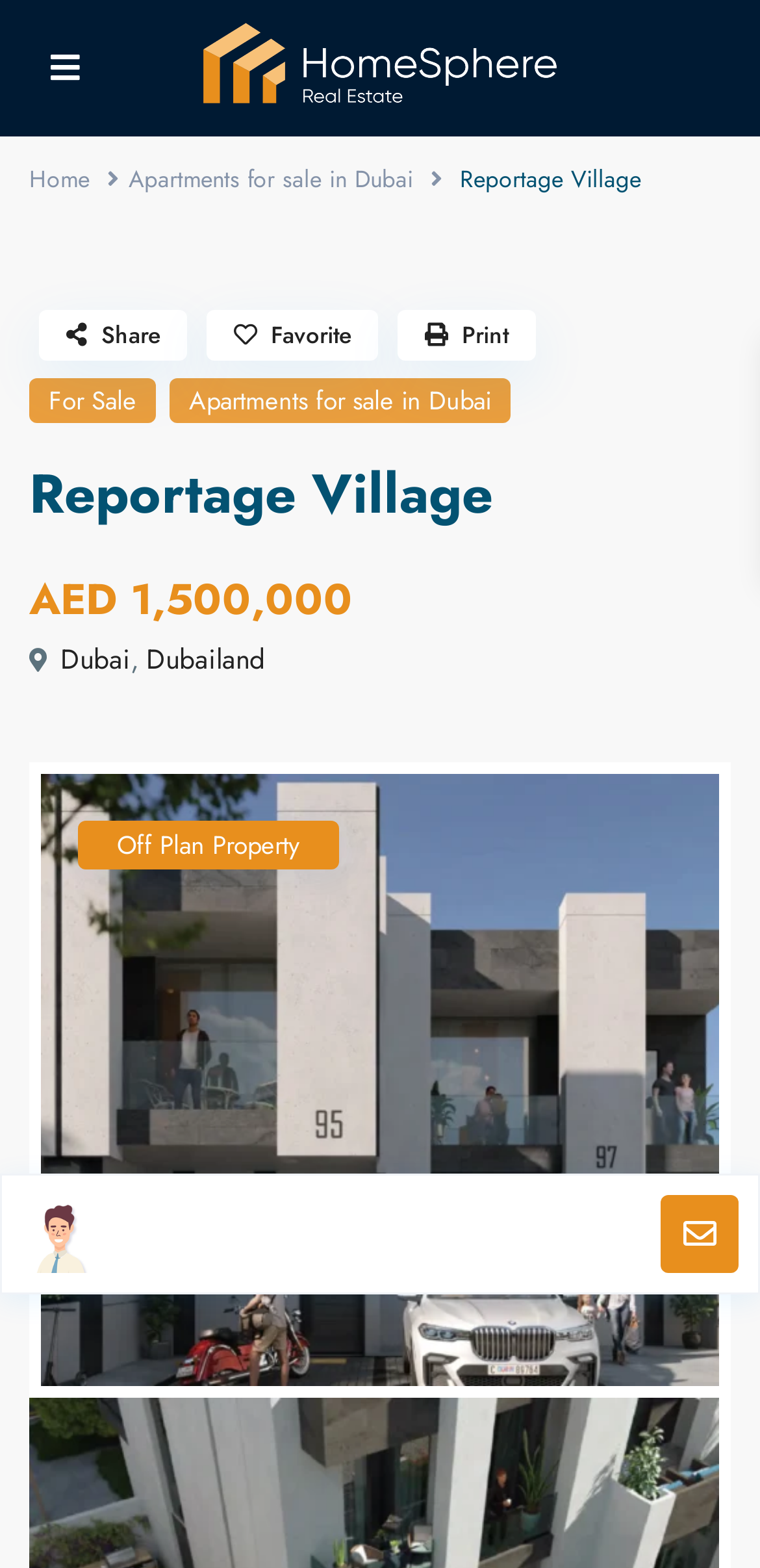How many buttons are there in the bottom toolbar?
Please respond to the question thoroughly and include all relevant details.

I counted the number of static text elements in the bottom toolbar and found three buttons: 'Share', 'Favorite', and 'Print'.